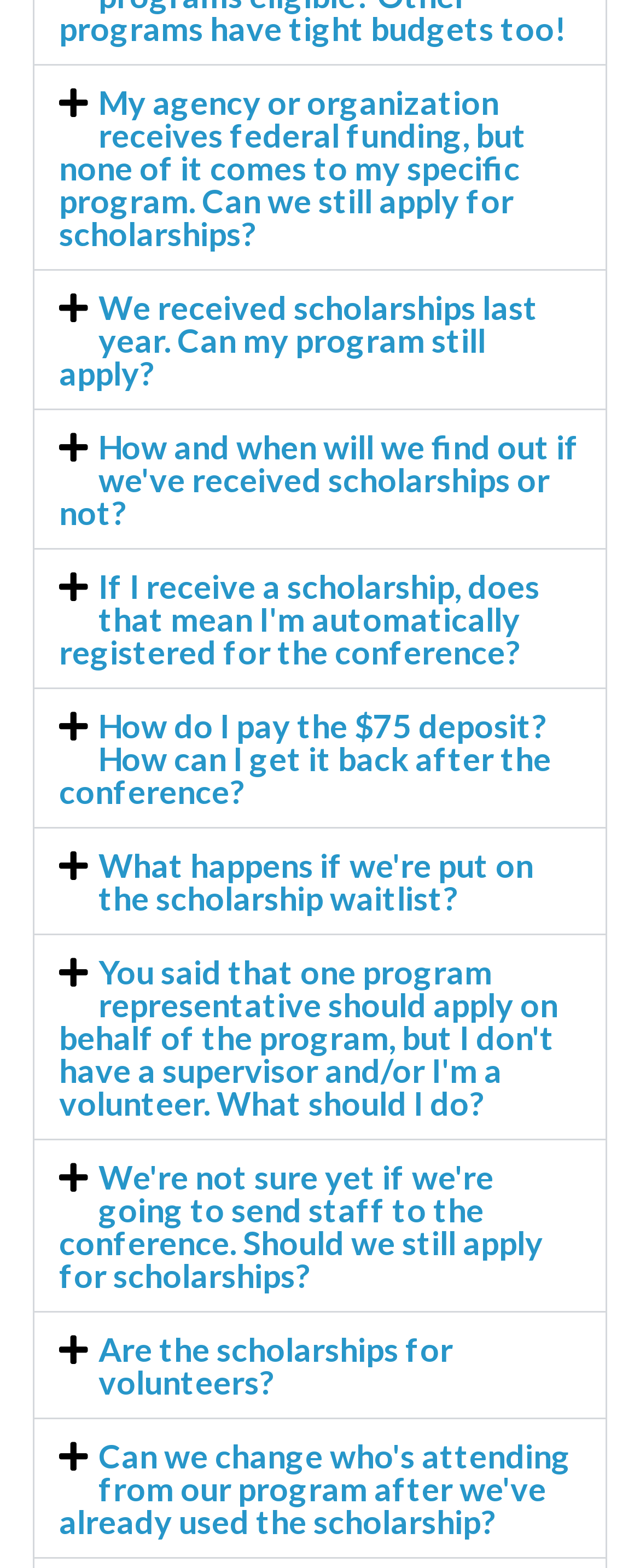Please identify the bounding box coordinates of the area I need to click to accomplish the following instruction: "Share the article on Facebook".

None